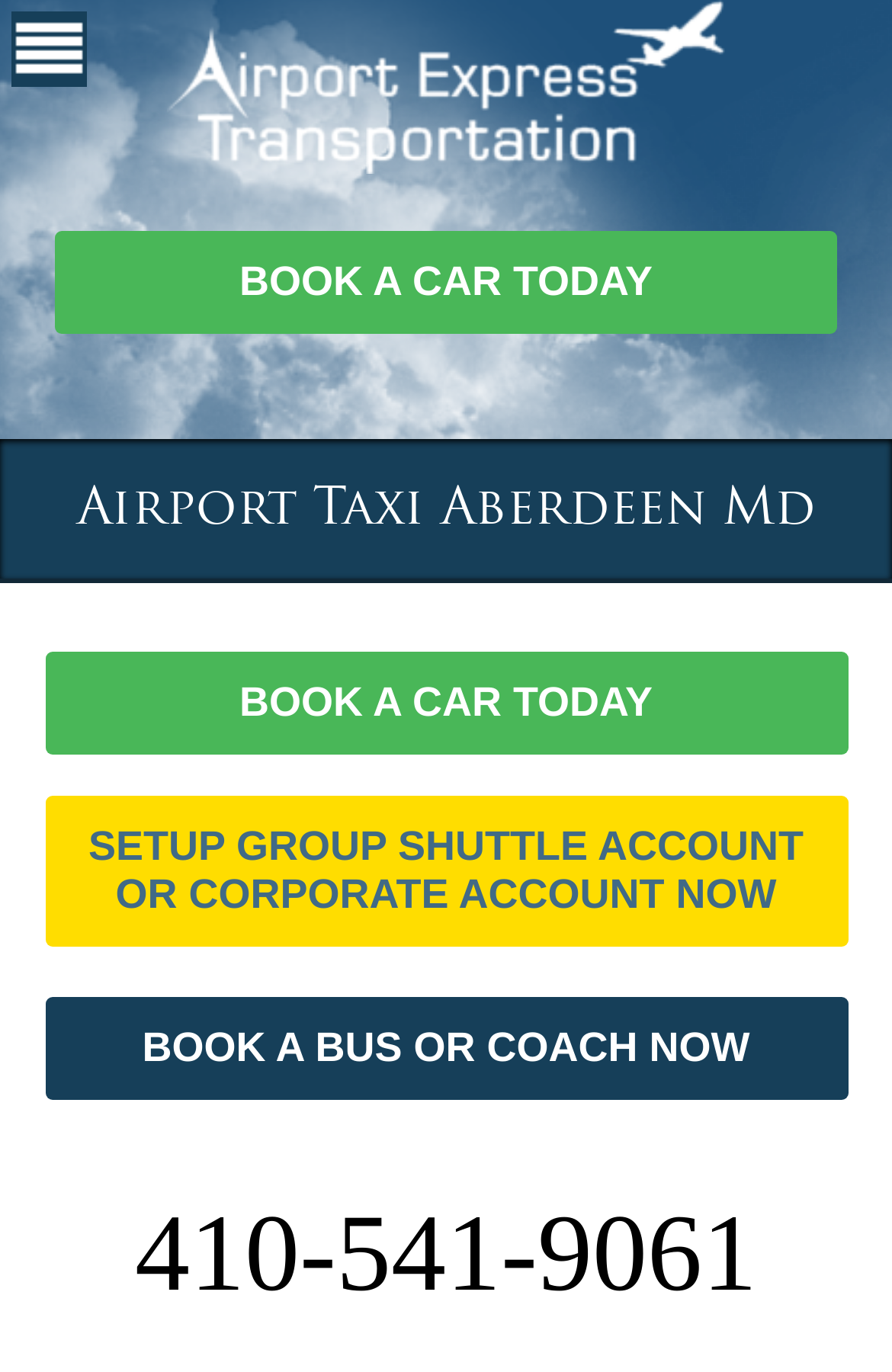Identify the bounding box for the described UI element: "410-541-9061".

[0.151, 0.87, 0.849, 0.958]